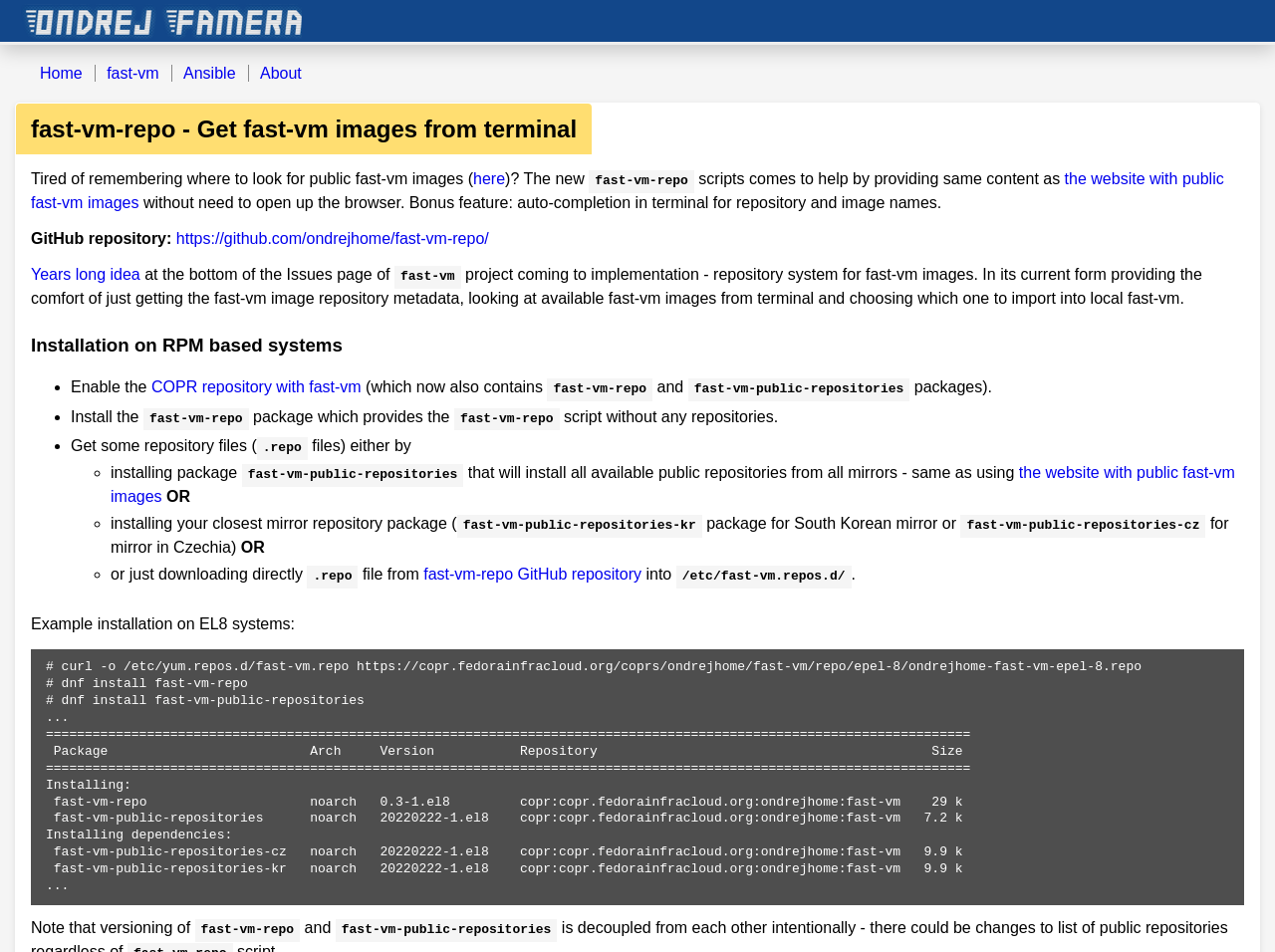Please determine the bounding box coordinates of the clickable area required to carry out the following instruction: "Click the 'Ansible' link". The coordinates must be four float numbers between 0 and 1, represented as [left, top, right, bottom].

[0.136, 0.058, 0.193, 0.096]